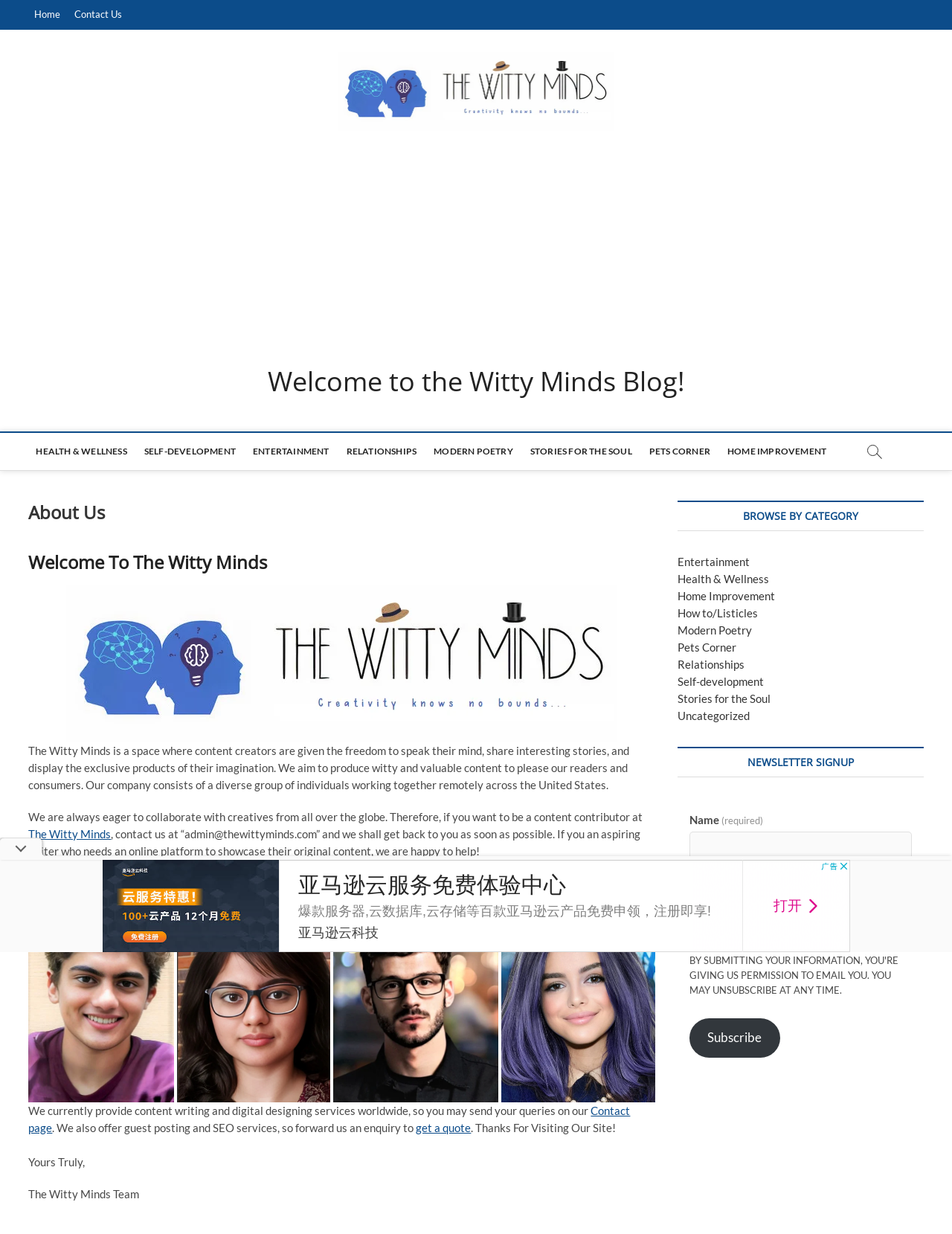How can you contact the website team?
From the image, respond with a single word or phrase.

Through admin@thewittyminds.com